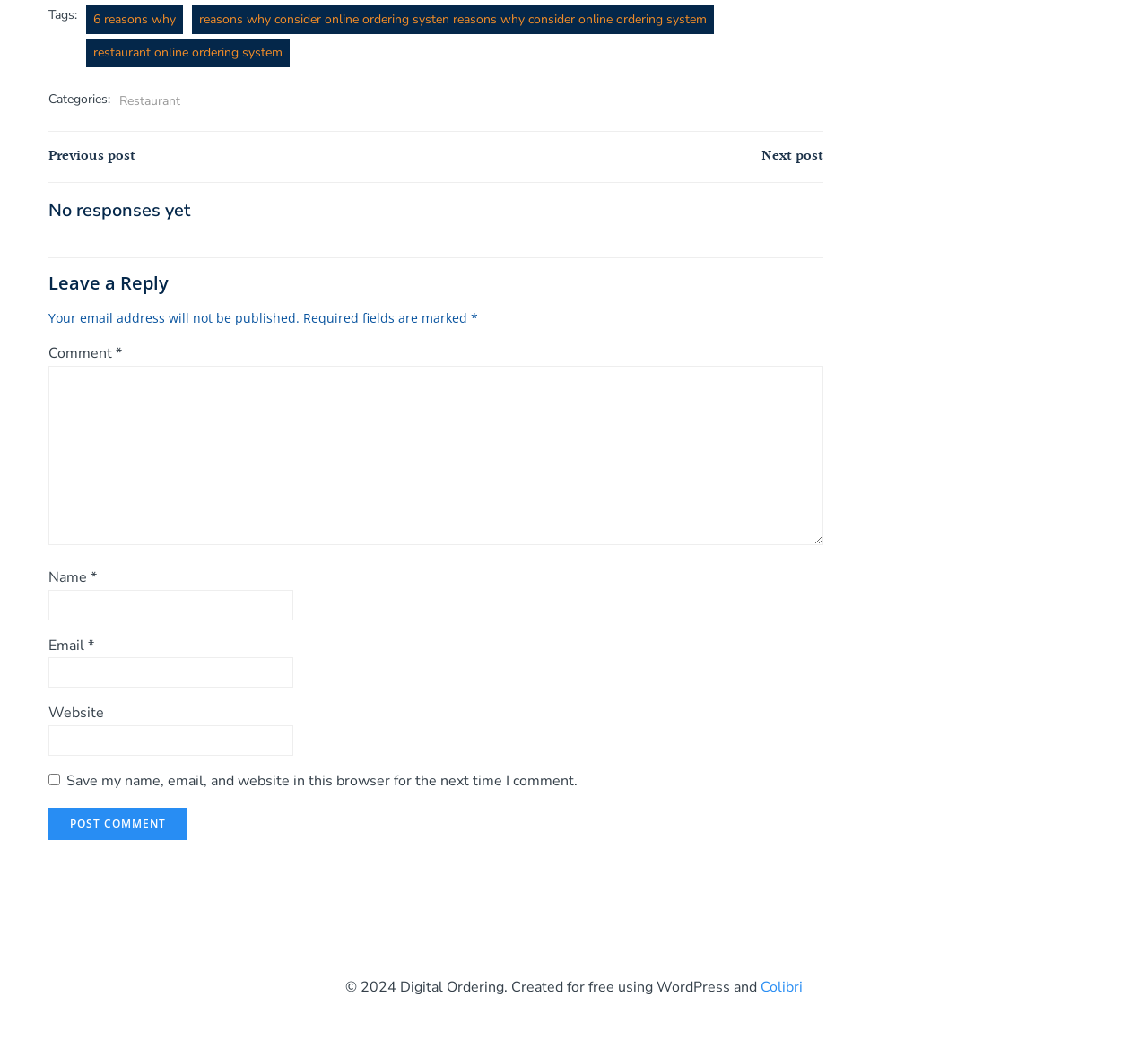Please indicate the bounding box coordinates for the clickable area to complete the following task: "Click on the '6 reasons why' link". The coordinates should be specified as four float numbers between 0 and 1, i.e., [left, top, right, bottom].

[0.075, 0.005, 0.159, 0.033]